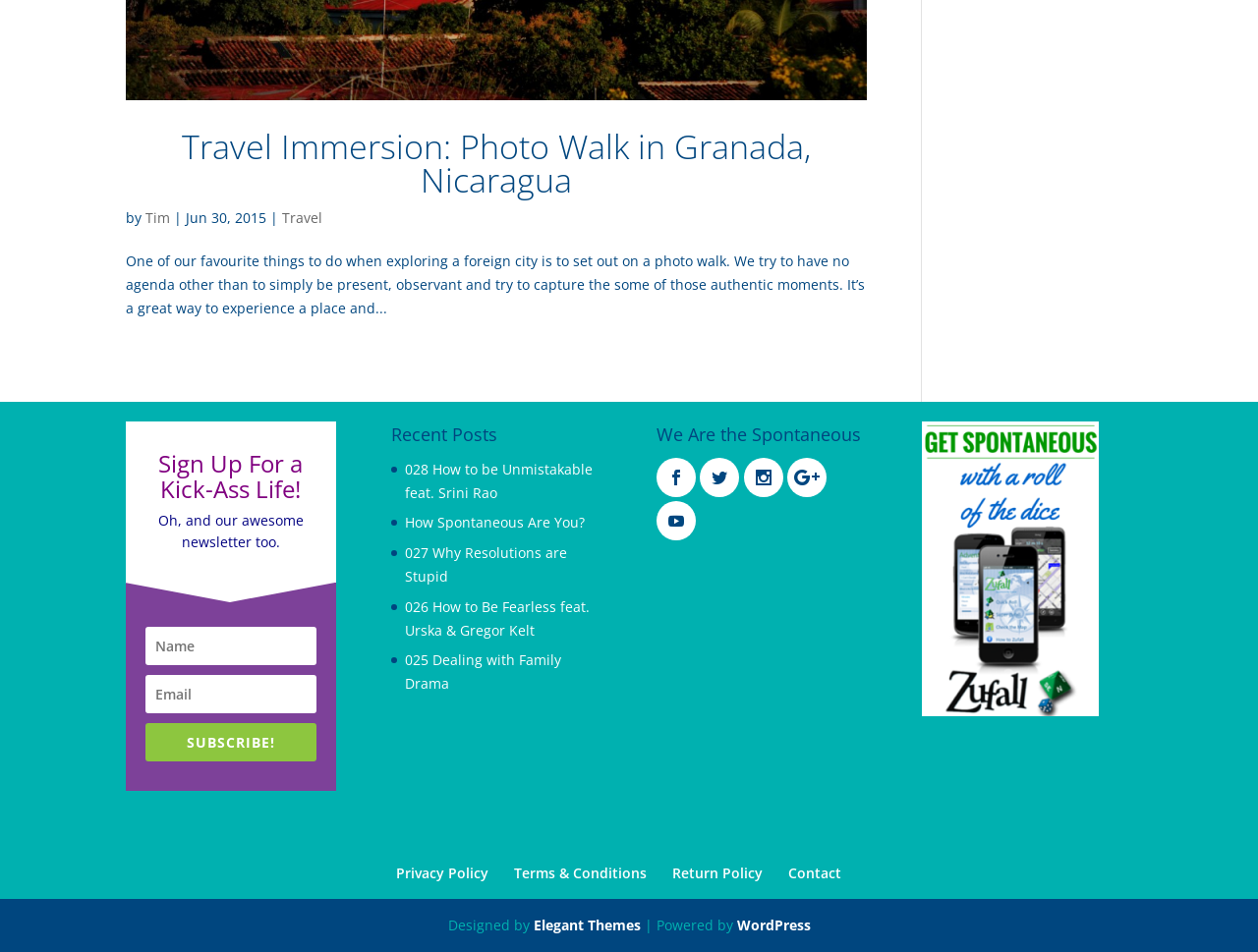Determine the bounding box coordinates of the element that should be clicked to execute the following command: "Enter your name in the input field".

[0.116, 0.659, 0.251, 0.699]